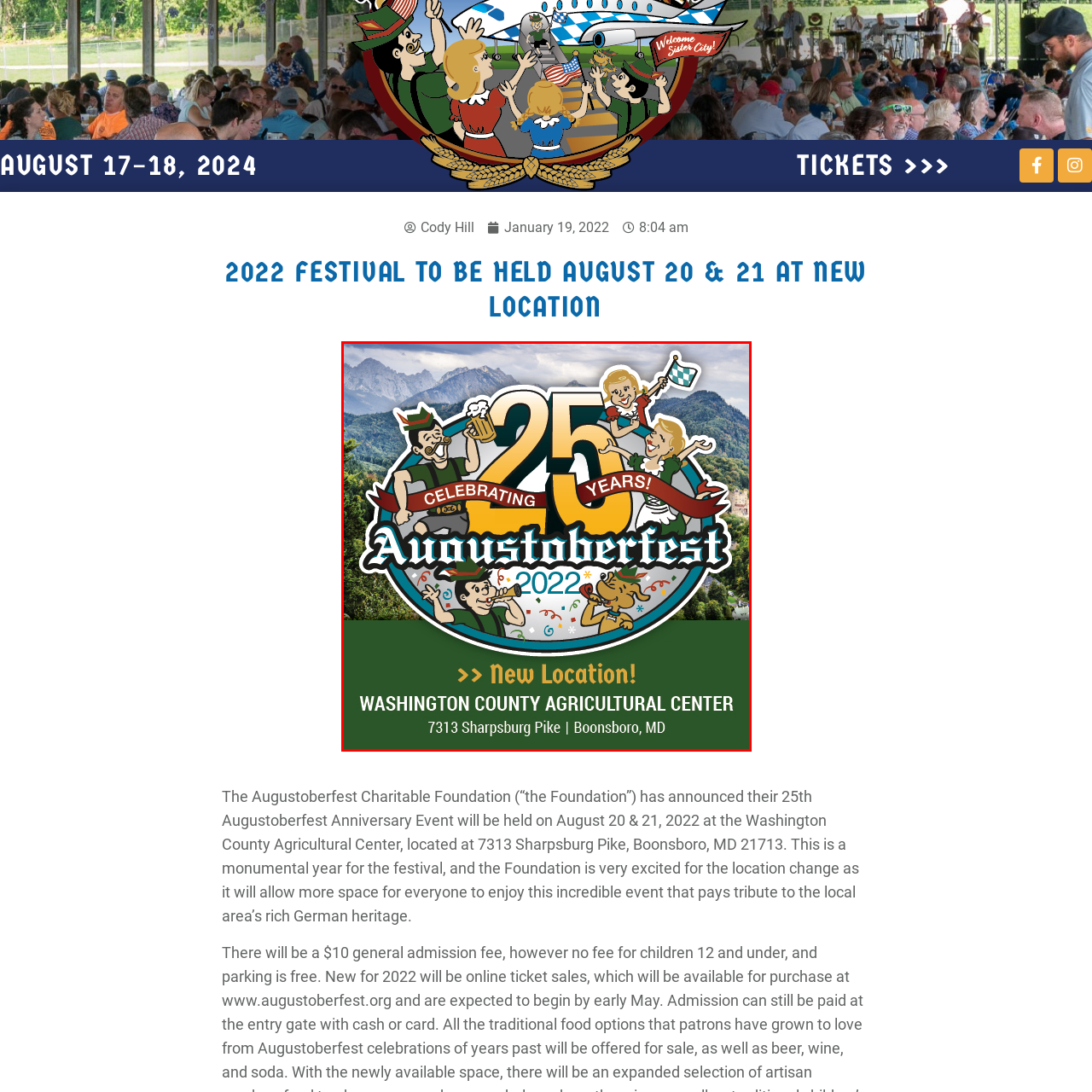What is the atmosphere evoked by the backdrop?
Observe the image within the red bounding box and generate a detailed answer, ensuring you utilize all relevant visual cues.

The backdrop of rolling hills and greenery creates a lively outdoor atmosphere, setting the tone for the celebration of Augustoberfest.